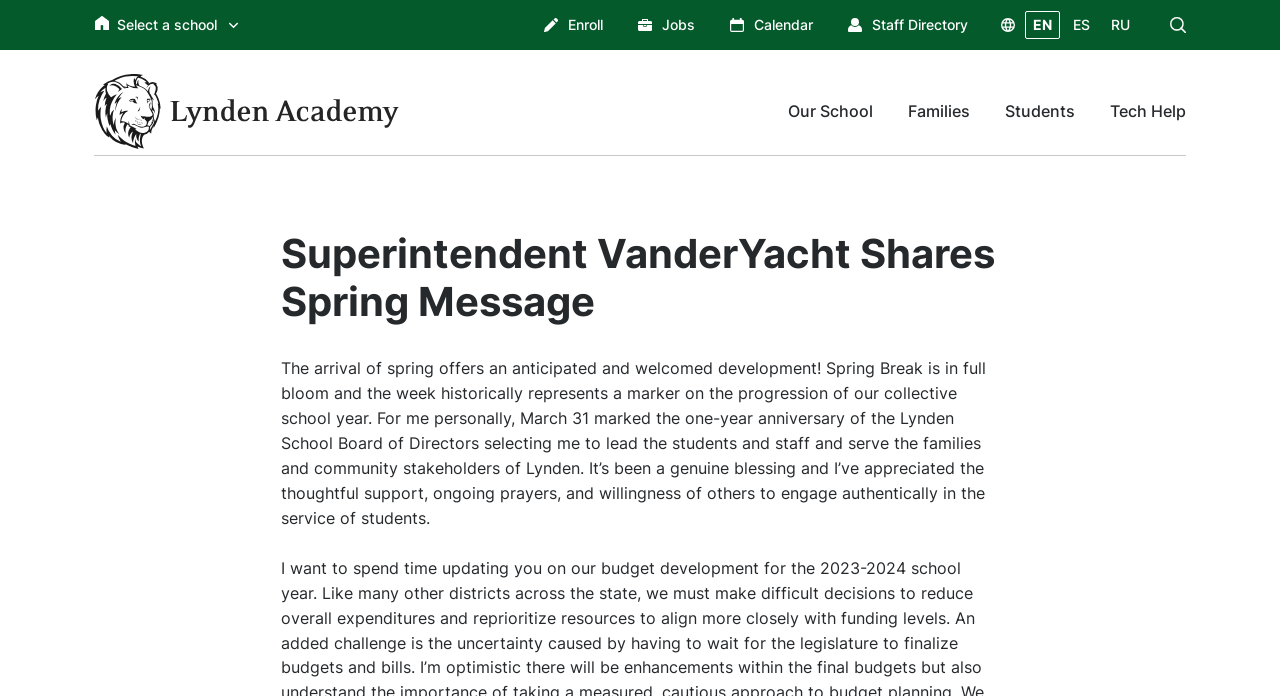Indicate the bounding box coordinates of the element that must be clicked to execute the instruction: "Search for something". The coordinates should be given as four float numbers between 0 and 1, i.e., [left, top, right, bottom].

[0.425, 0.0, 0.899, 0.053]